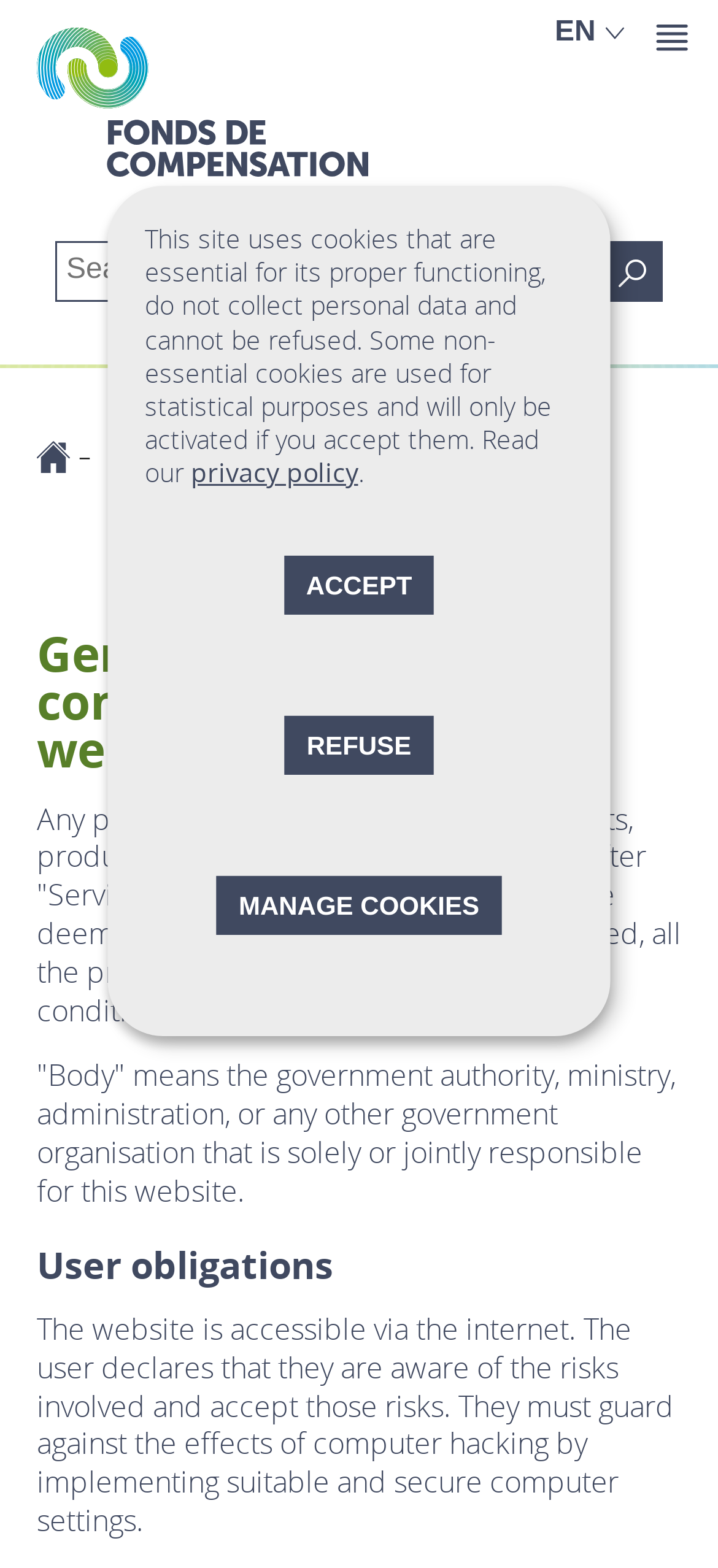What is the name of the organization responsible for this website?
Refer to the image and provide a concise answer in one word or phrase.

Fonds de compensation - Luxembourg